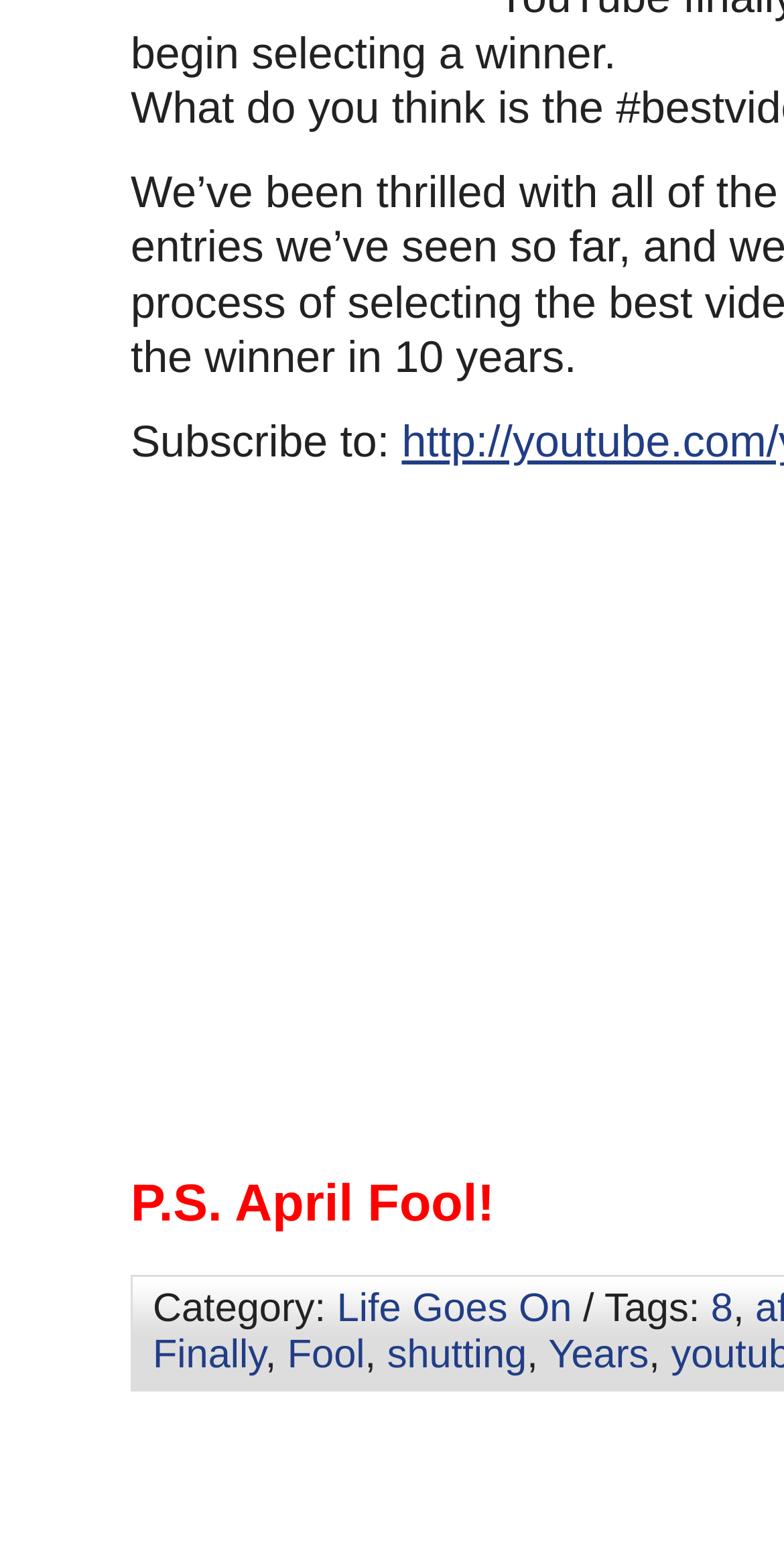Examine the image and give a thorough answer to the following question:
How many tags are associated with the content?

The number of tags associated with the content can be determined by counting the links following the '/ Tags:' label. There are two links, '8' and 'Finally', 'Fool', 'shutting', 'Years', which are separated by commas, indicating that there are 4 tags associated with the content.